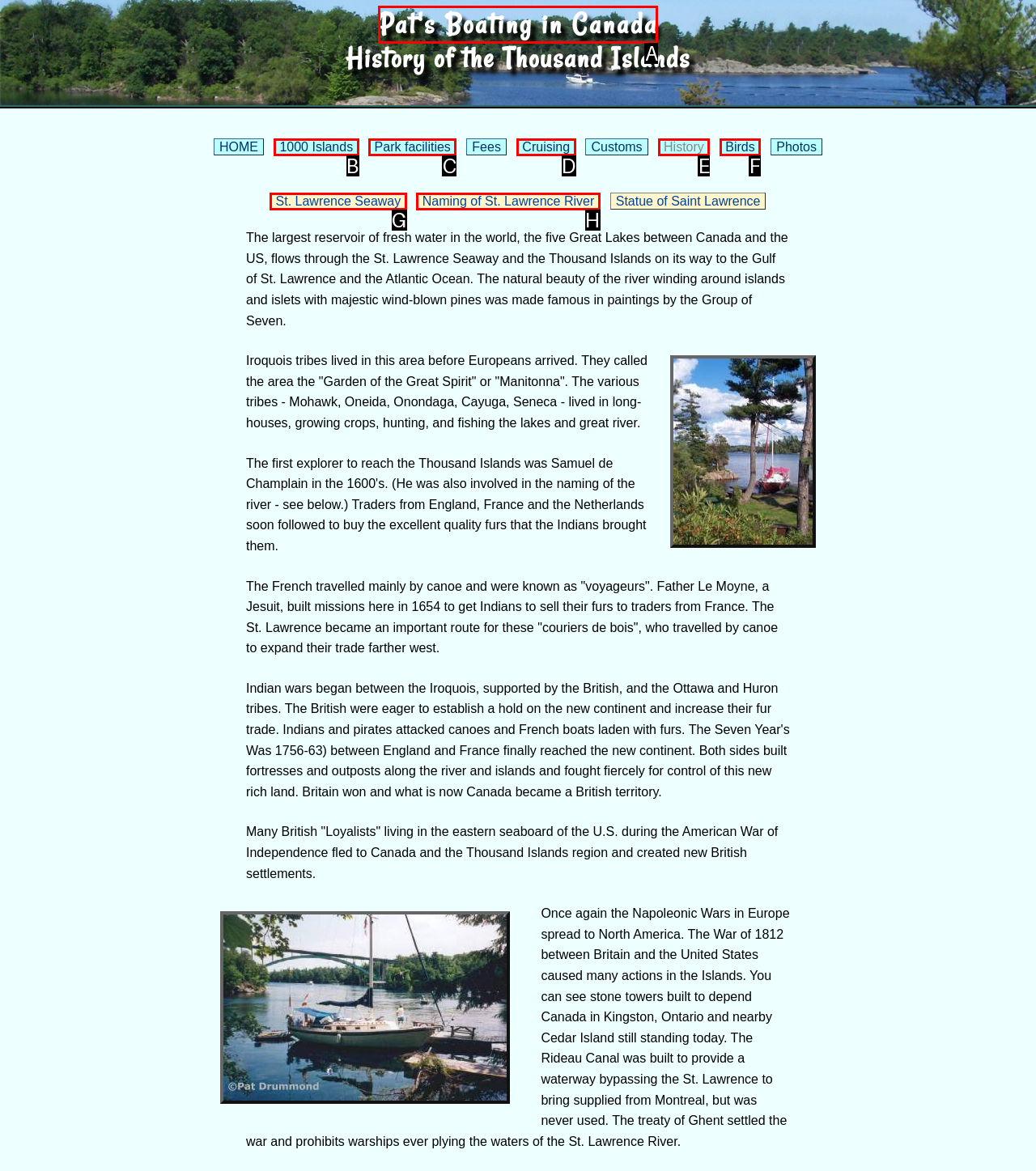Determine which UI element matches this description: Naming of St. Lawrence River
Reply with the appropriate option's letter.

H